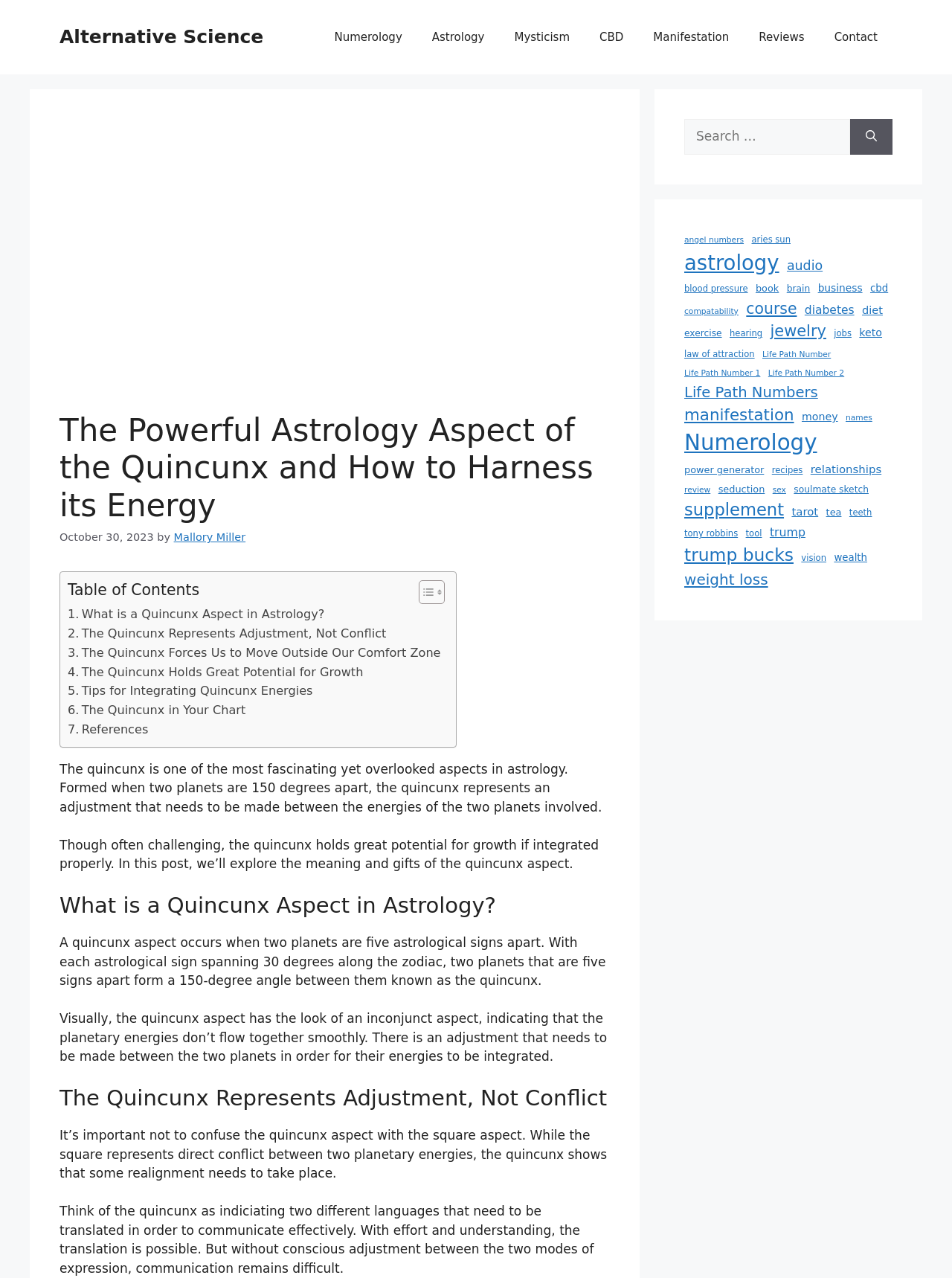Please identify the coordinates of the bounding box for the clickable region that will accomplish this instruction: "Toggle the Table of Content".

[0.428, 0.453, 0.463, 0.473]